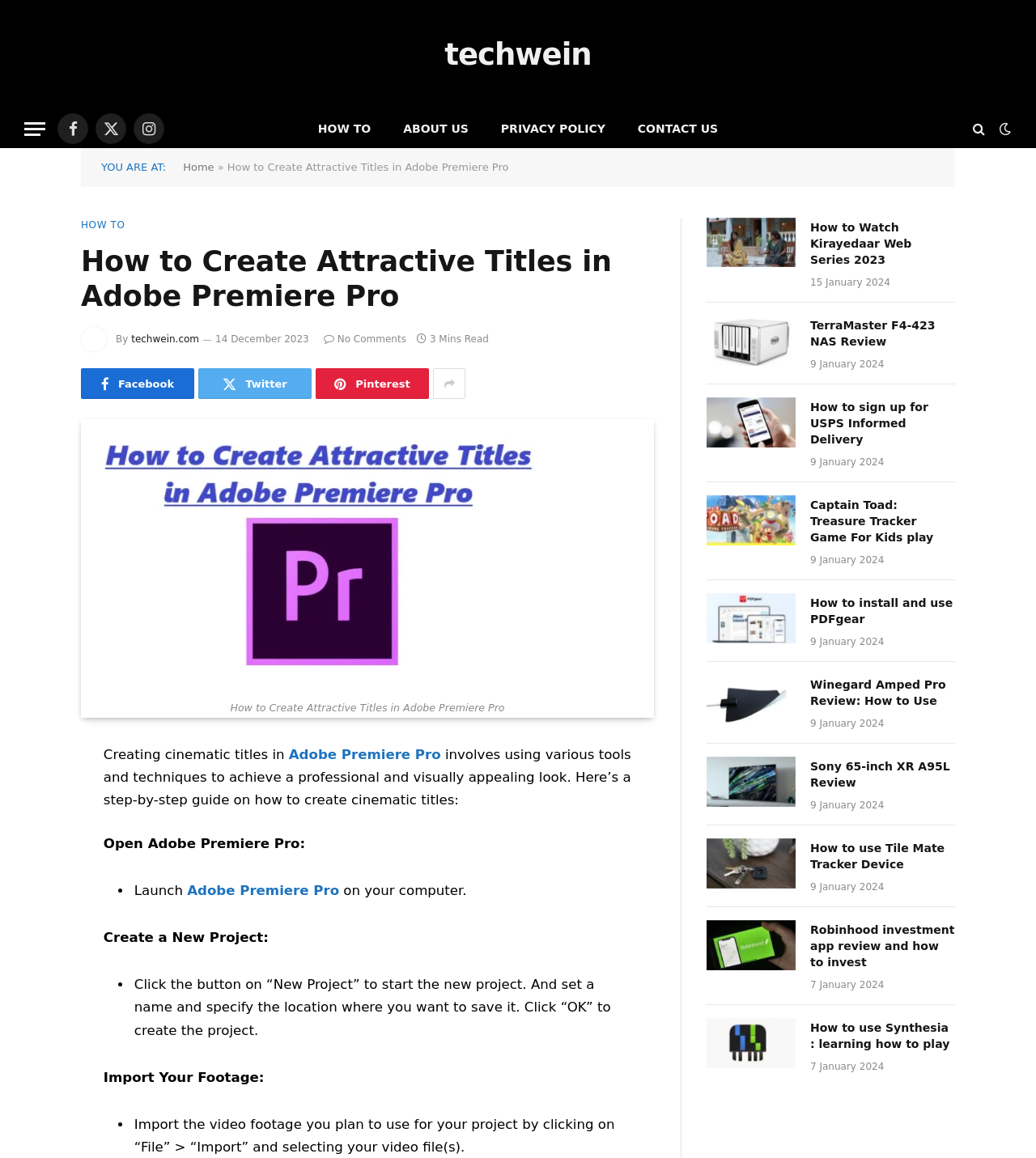What is the title of the current webpage?
Based on the visual information, provide a detailed and comprehensive answer.

I determined the title of the webpage by looking at the heading element with the text 'How to Create Attractive Titles in Adobe Premiere Pro' which is located at the top of the webpage.